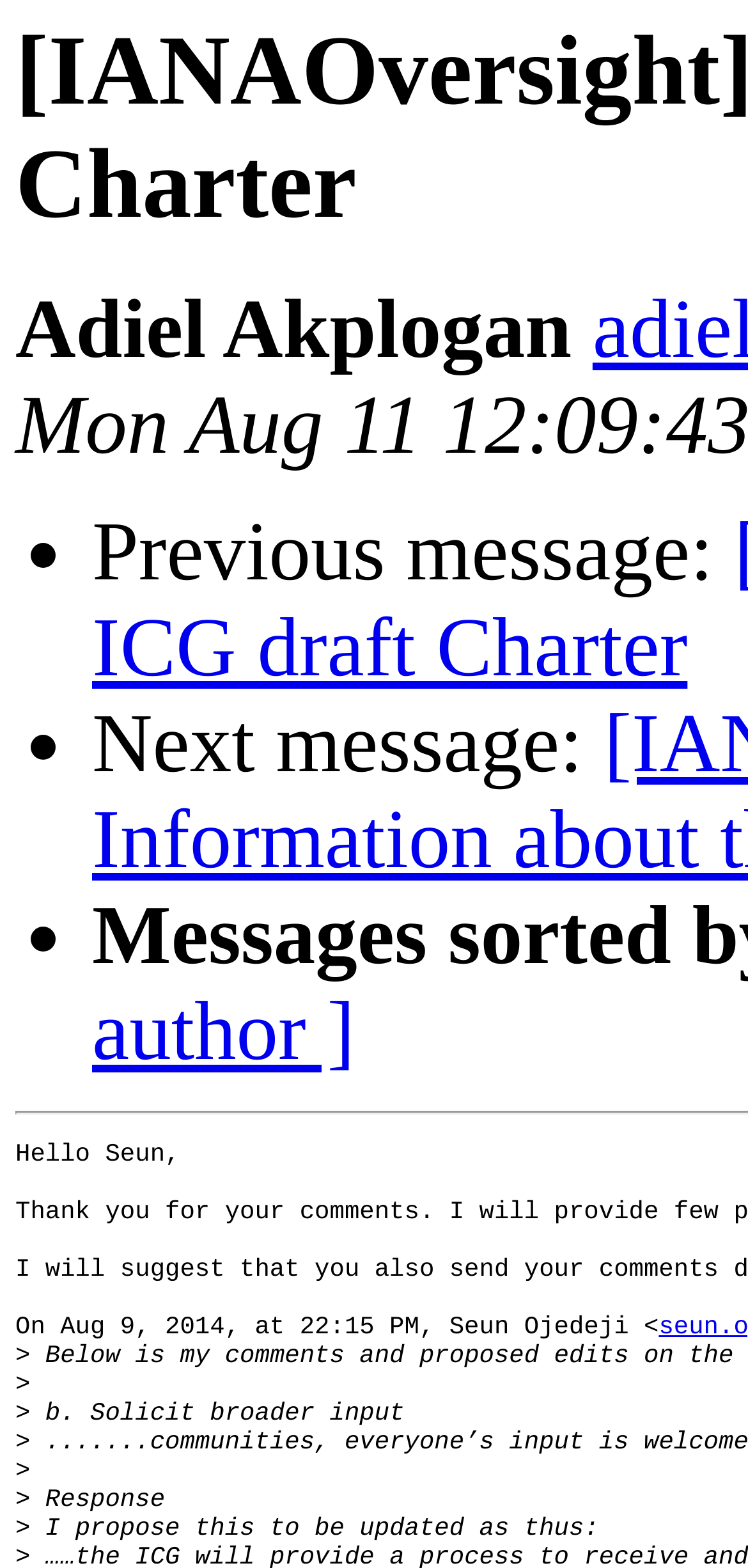What is the purpose of the list markers?
Please answer the question as detailed as possible.

The list markers (•) are used to indicate different messages or comments on the webpage, separating them from each other.